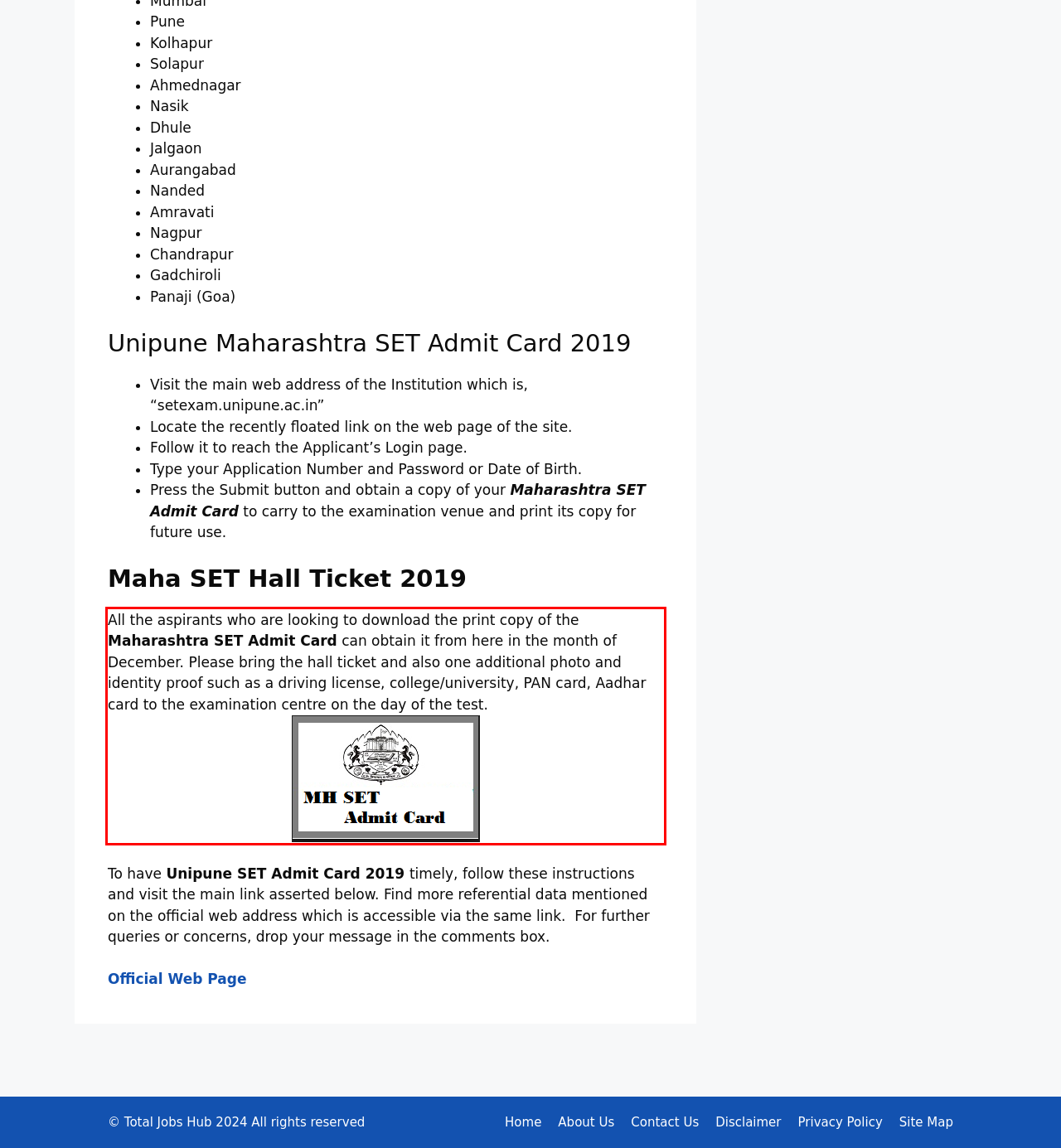Identify and transcribe the text content enclosed by the red bounding box in the given screenshot.

All the aspirants who are looking to download the print copy of the Maharashtra SET Admit Card can obtain it from here in the month of December. Please bring the hall ticket and also one additional photo and identity proof such as a driving license, college/university, PAN card, Aadhar card to the examination centre on the day of the test.